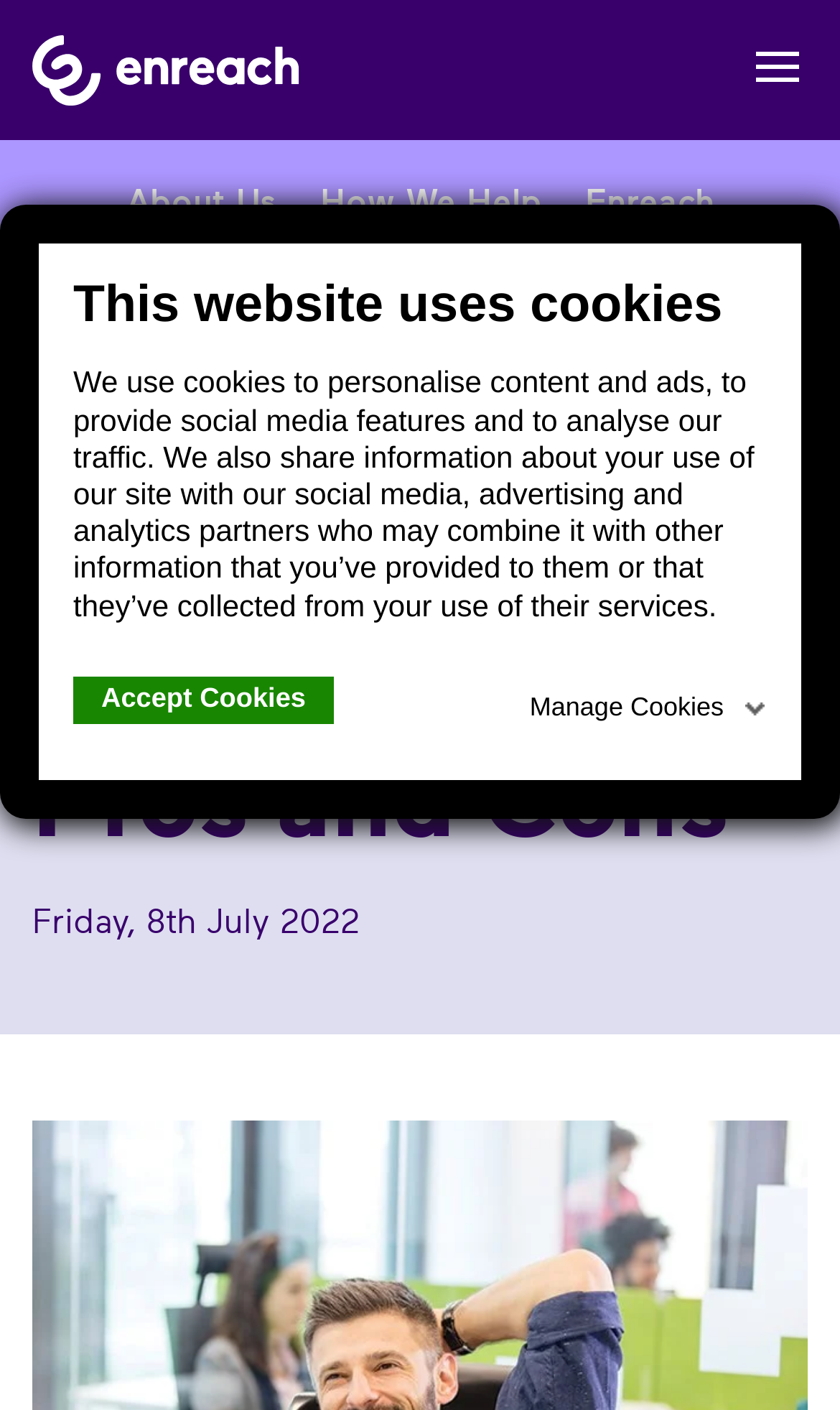Based on the element description, predict the bounding box coordinates (top-left x, top-left y, bottom-right x, bottom-right y) for the UI element in the screenshot: Careers

[0.447, 0.202, 0.599, 0.241]